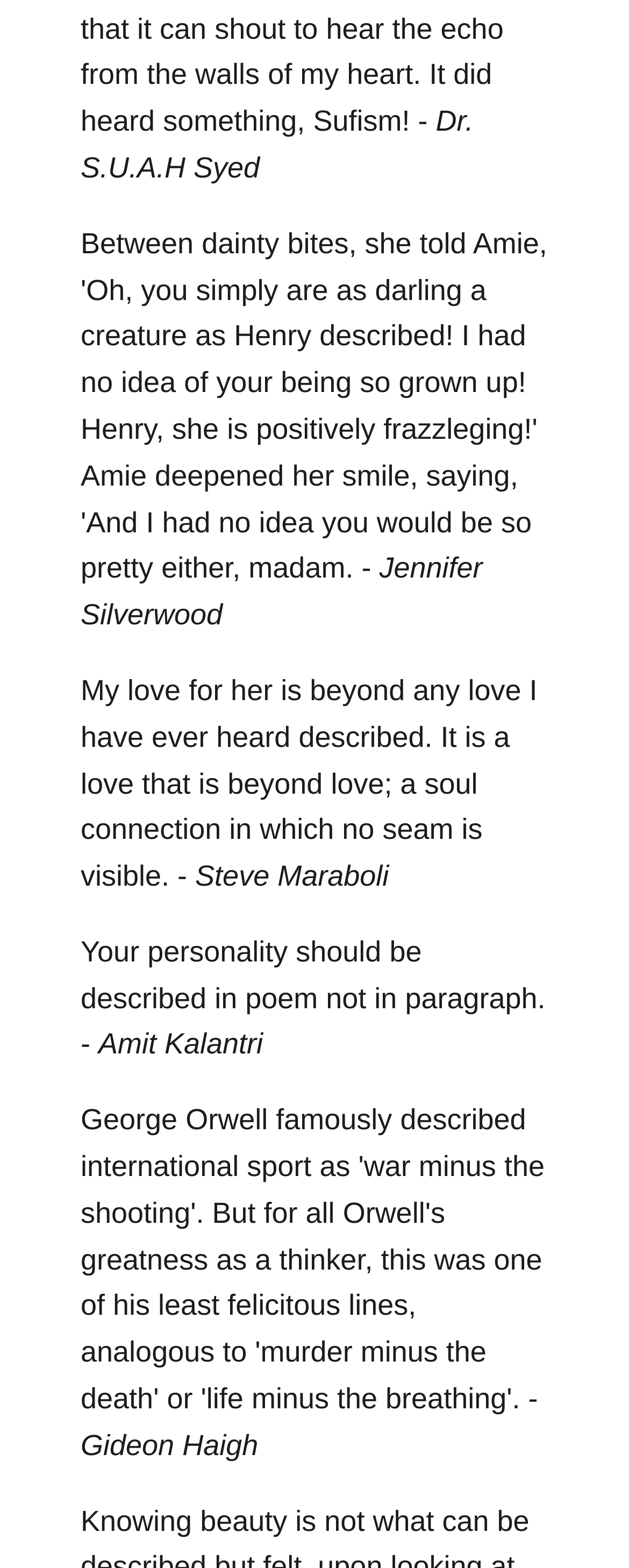Reply to the question with a single word or phrase:
What is the last word in the second quote?

described